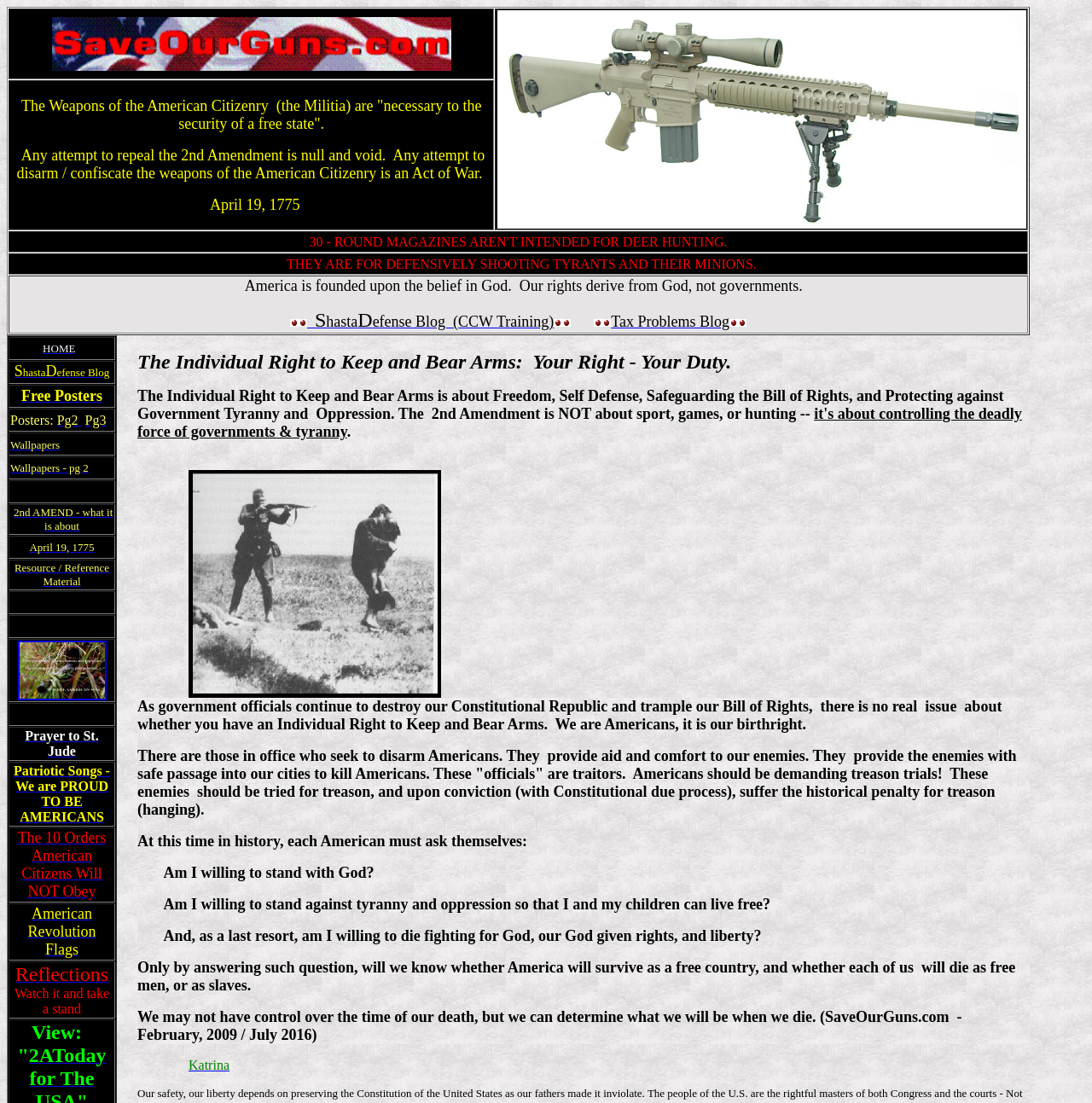What is the significance of April 19, 1775?
Please answer the question with as much detail and depth as you can.

April 19, 1775, is a significant date in American history, marking the start of the American Revolutionary War. The inclusion of this date on the webpage suggests that it is relevant to the topic of gun rights and the Second Amendment.